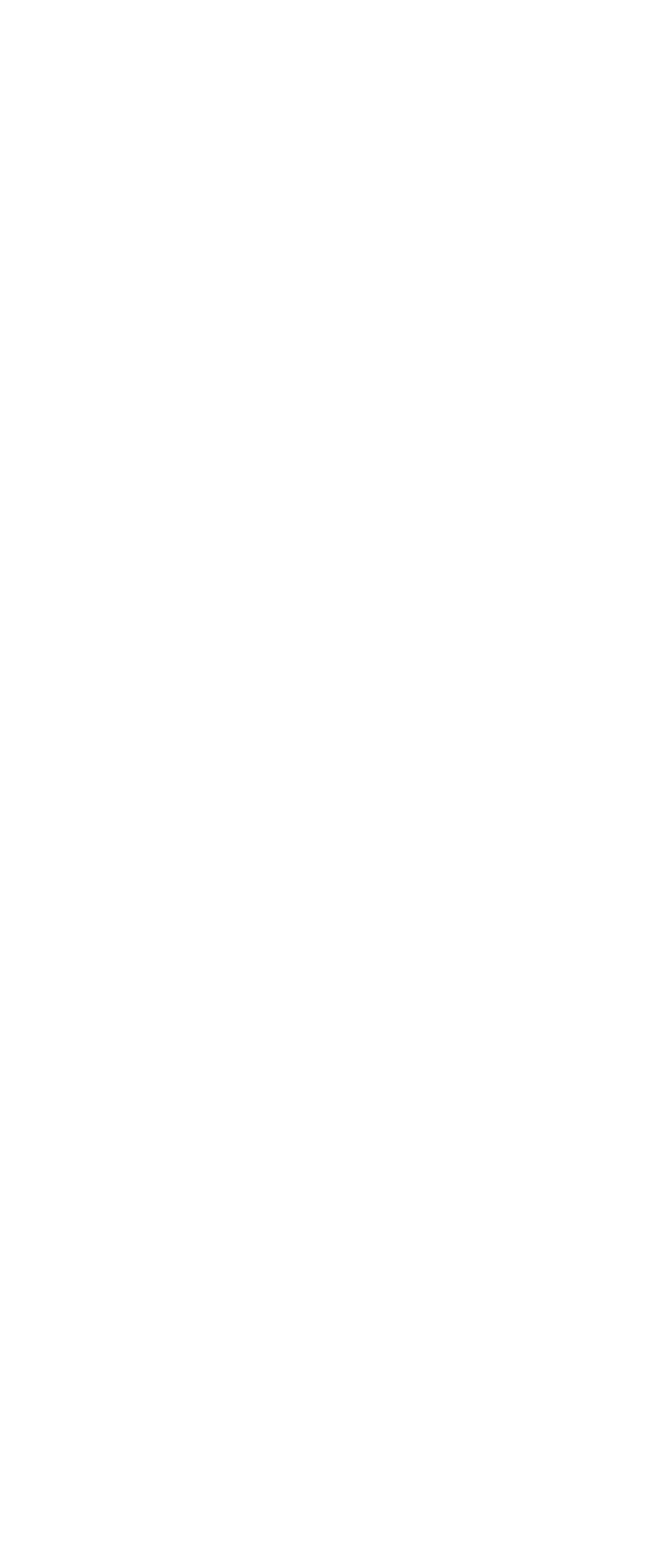Locate the bounding box coordinates of the item that should be clicked to fulfill the instruction: "visit ansnee".

[0.038, 0.014, 0.19, 0.035]